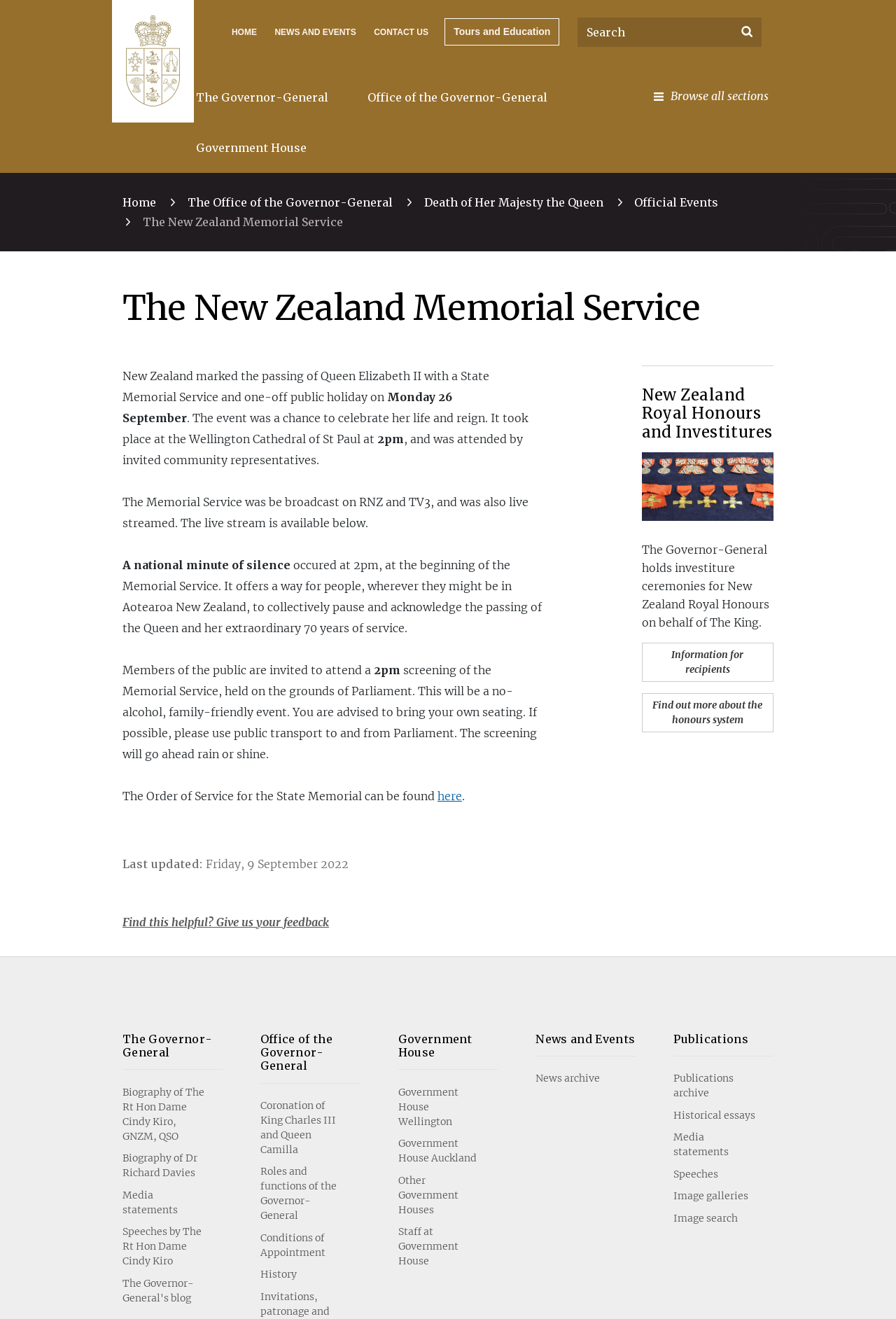Identify the bounding box of the HTML element described as: "Home".

[0.257, 0.018, 0.288, 0.032]